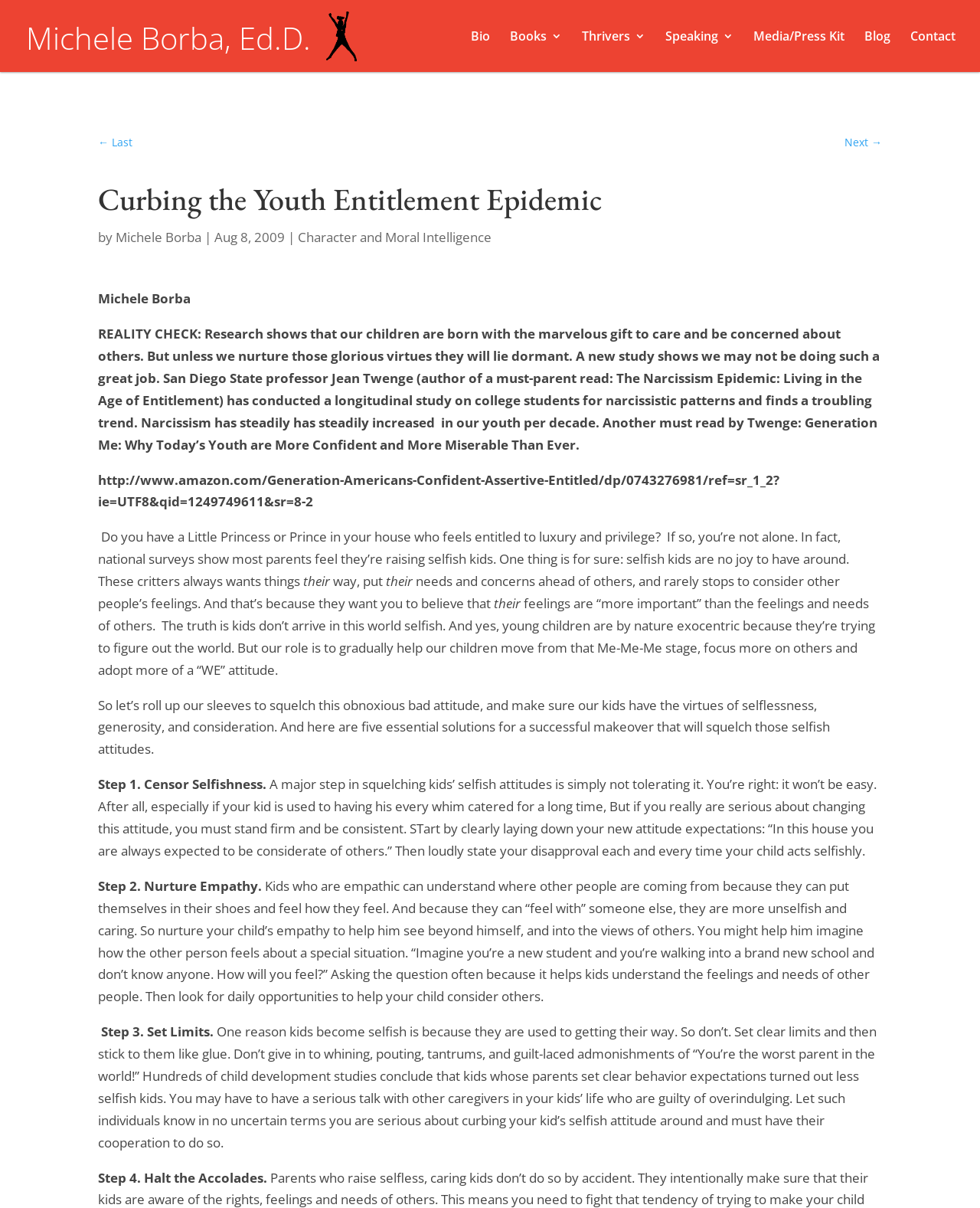What is the purpose of Step 1 in the article?
From the image, respond with a single word or phrase.

Censor Selfishness